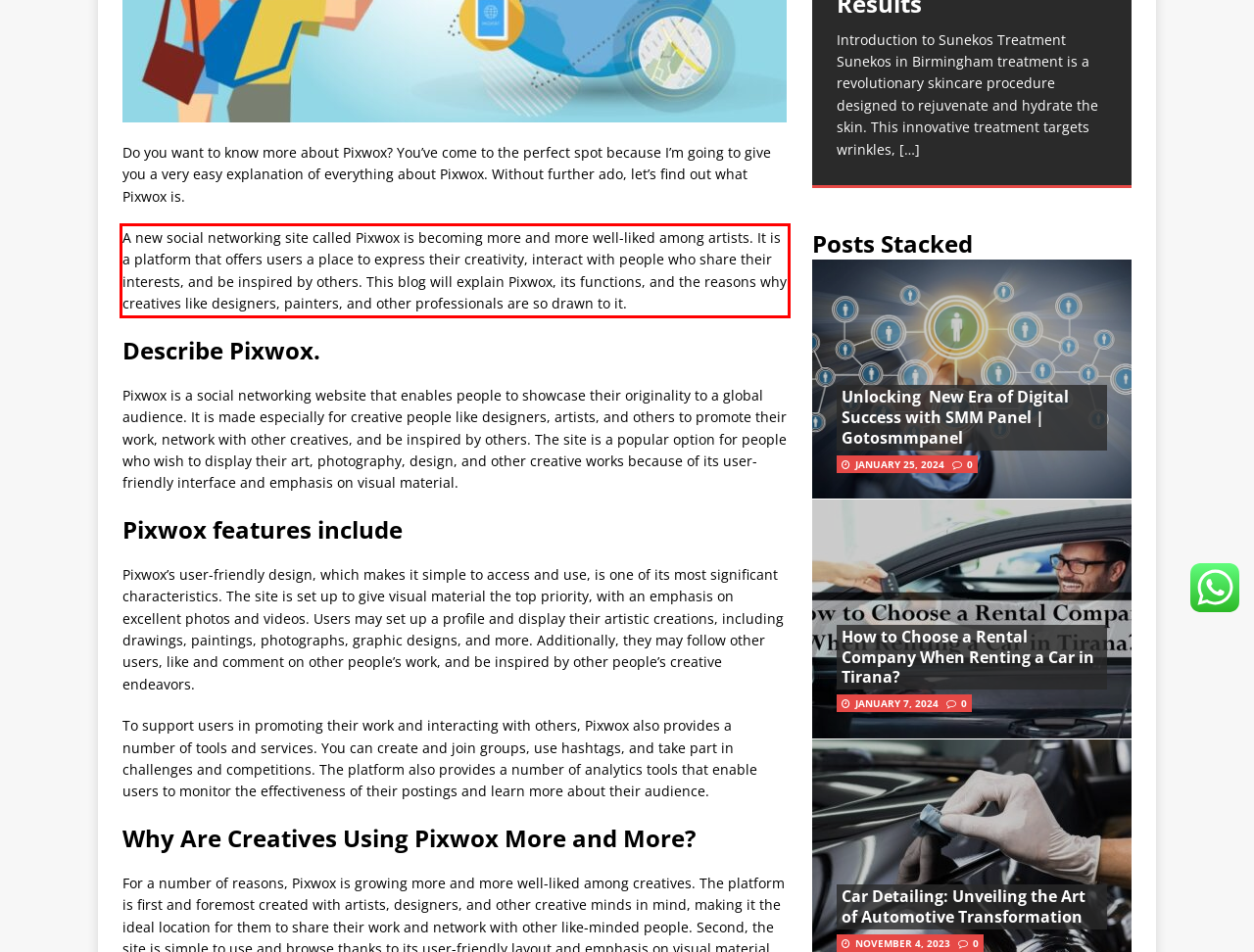In the screenshot of the webpage, find the red bounding box and perform OCR to obtain the text content restricted within this red bounding box.

A new social networking site called Pixwox is becoming more and more well-liked among artists. It is a platform that offers users a place to express their creativity, interact with people who share their interests, and be inspired by others. This blog will explain Pixwox, its functions, and the reasons why creatives like designers, painters, and other professionals are so drawn to it.